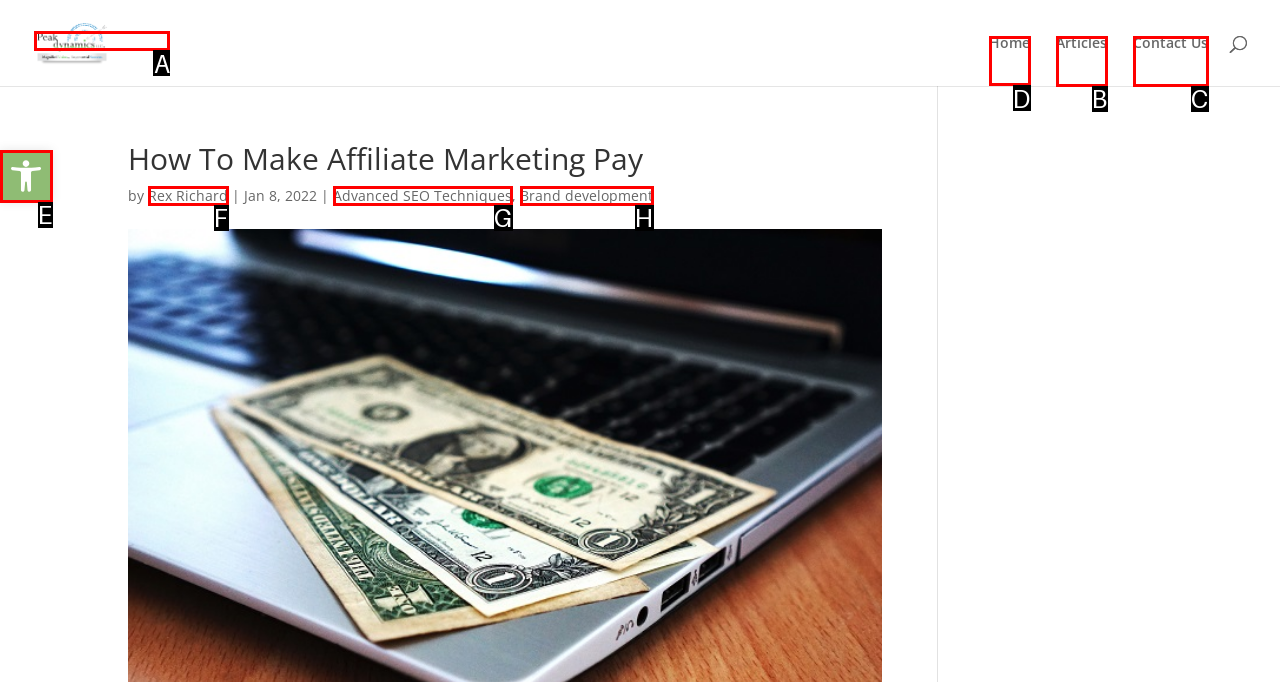Identify the HTML element to click to fulfill this task: Go to home page
Answer with the letter from the given choices.

D